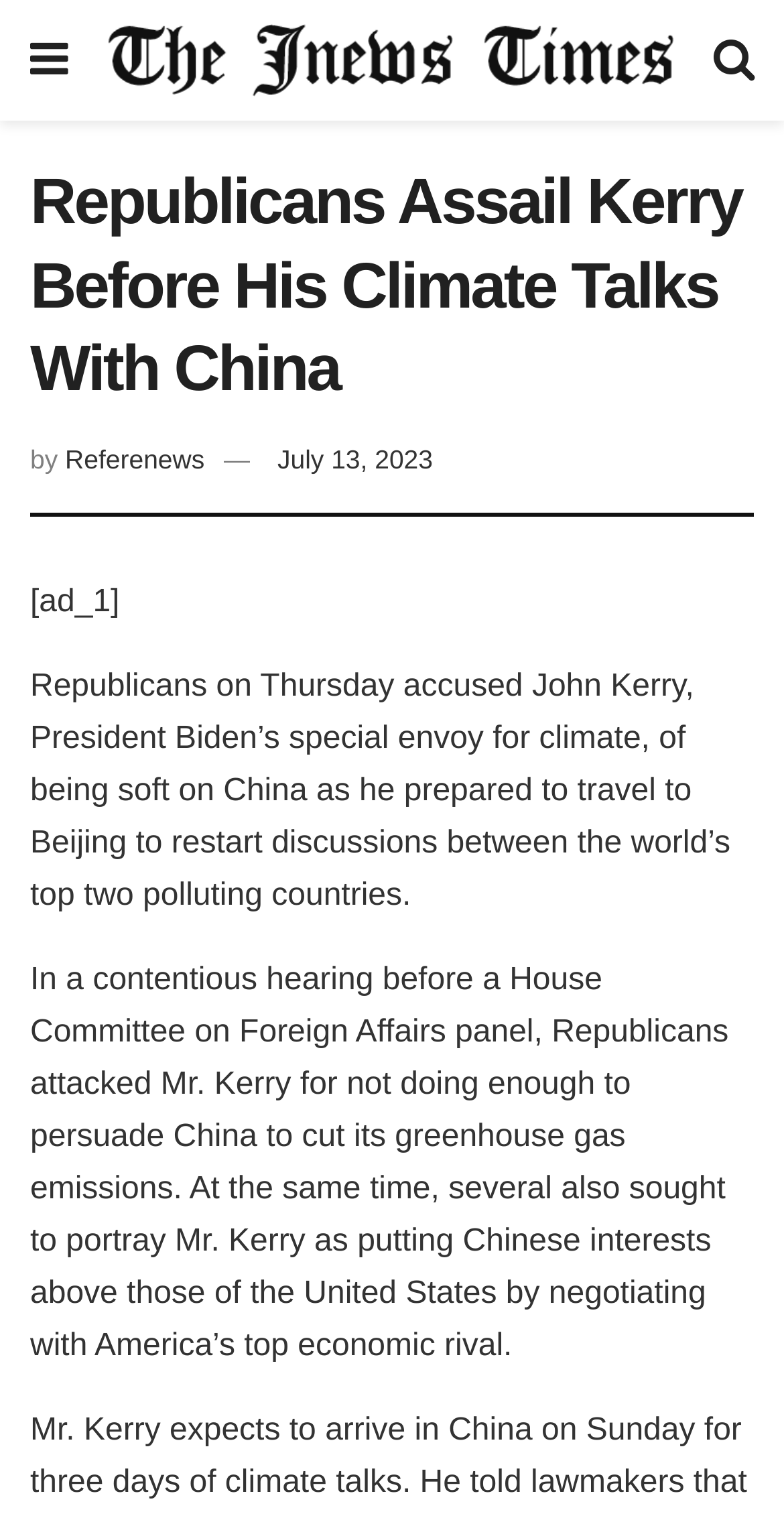By analyzing the image, answer the following question with a detailed response: Who is the President mentioned in the article?

The article mentions President Biden as the president who appointed John Kerry as his special envoy for climate.